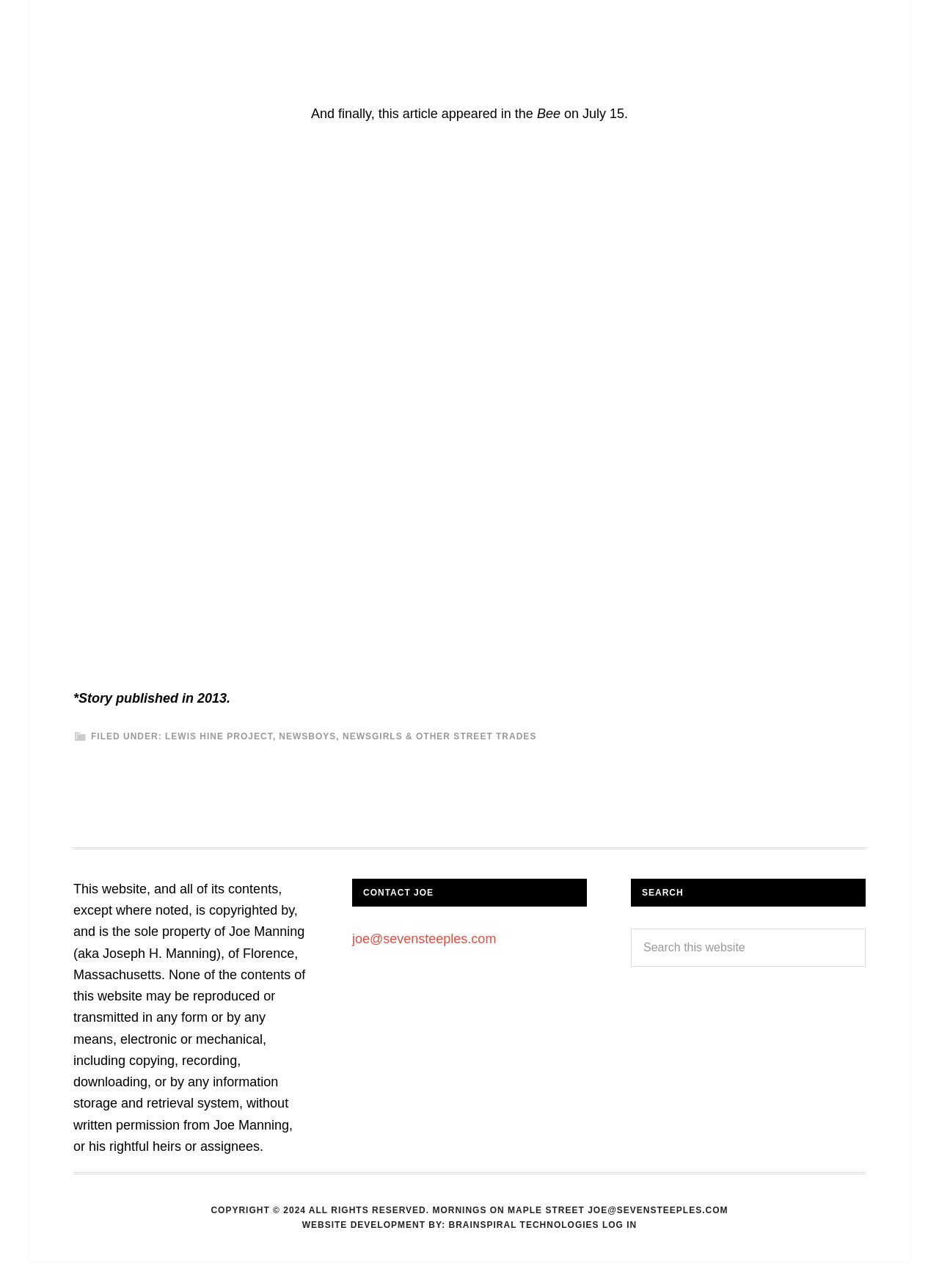From the webpage screenshot, identify the region described by Log in. Provide the bounding box coordinates as (top-left x, top-left y, bottom-right x, bottom-right y), with each value being a floating point number between 0 and 1.

[0.641, 0.947, 0.678, 0.955]